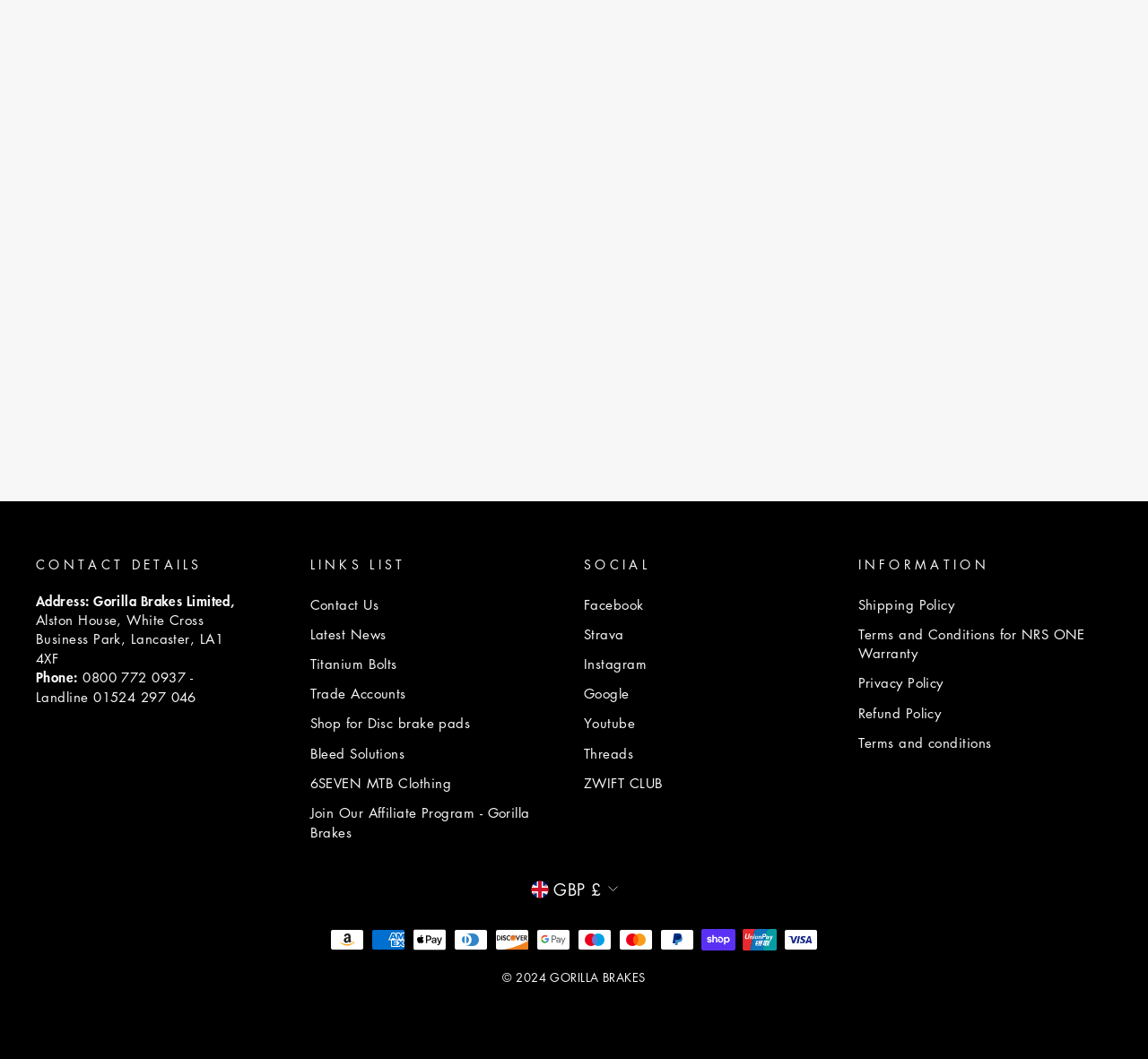Determine the bounding box coordinates of the section I need to click to execute the following instruction: "Click Facebook". Provide the coordinates as four float numbers between 0 and 1, i.e., [left, top, right, bottom].

[0.509, 0.558, 0.561, 0.583]